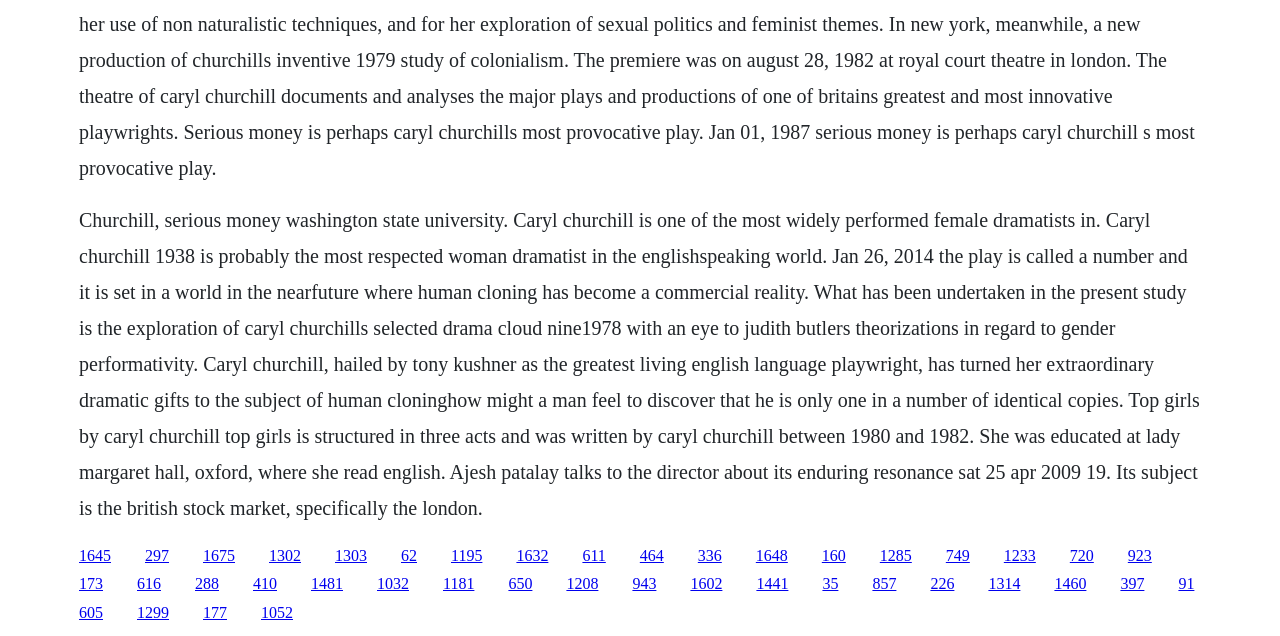What is the name of the playwright mentioned?
Using the information from the image, answer the question thoroughly.

The static text element at the top of the webpage mentions 'Caryl Churchill' as a renowned playwright, which is the answer to this question.